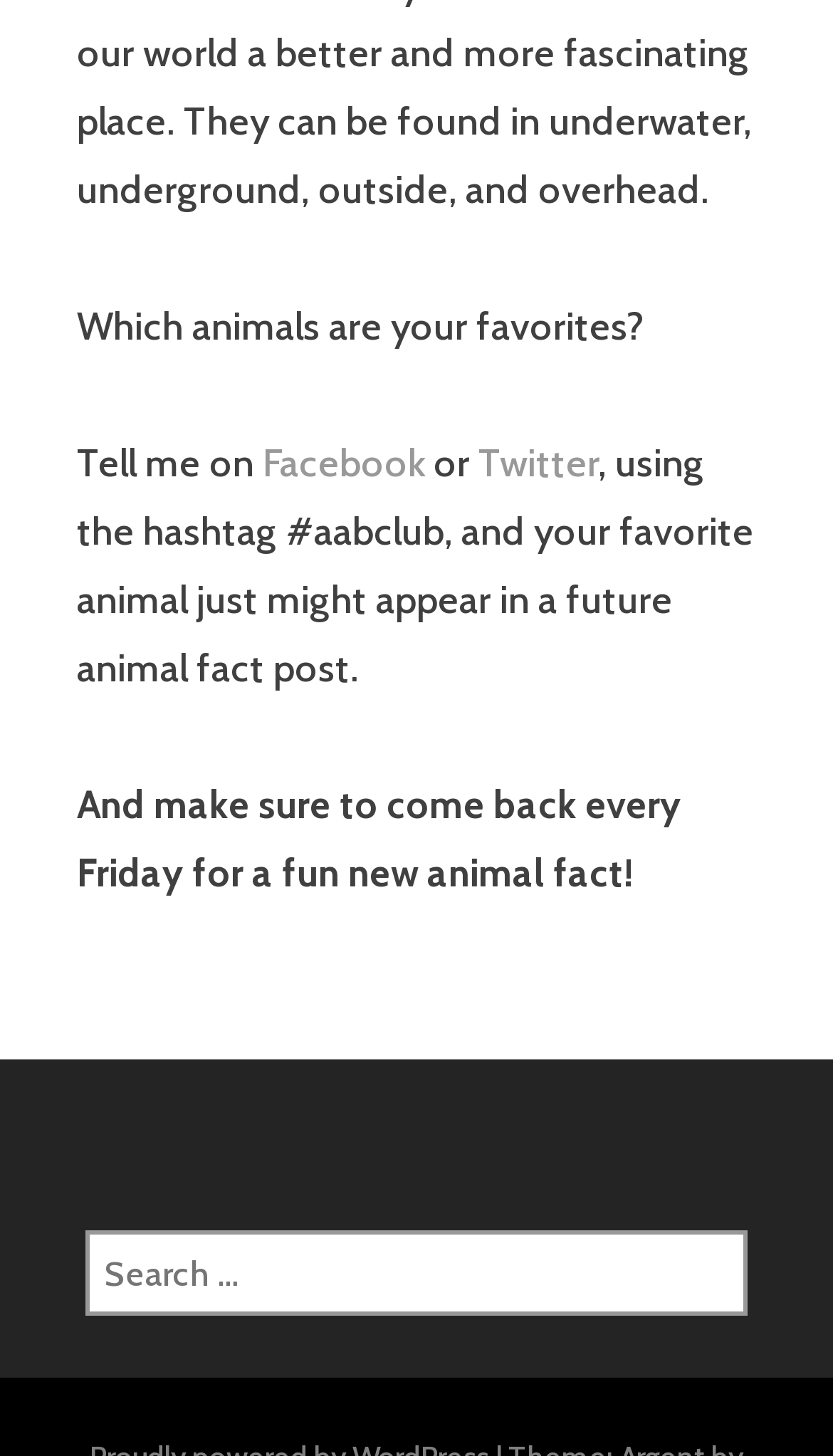How can users share their favorite animals?
Answer the question with a detailed explanation, including all necessary information.

The webpage provides links to Facebook and Twitter, and suggests that users can share their favorite animals using the hashtag #aabclub. This implies that users can post about their favorite animals on these social media platforms.